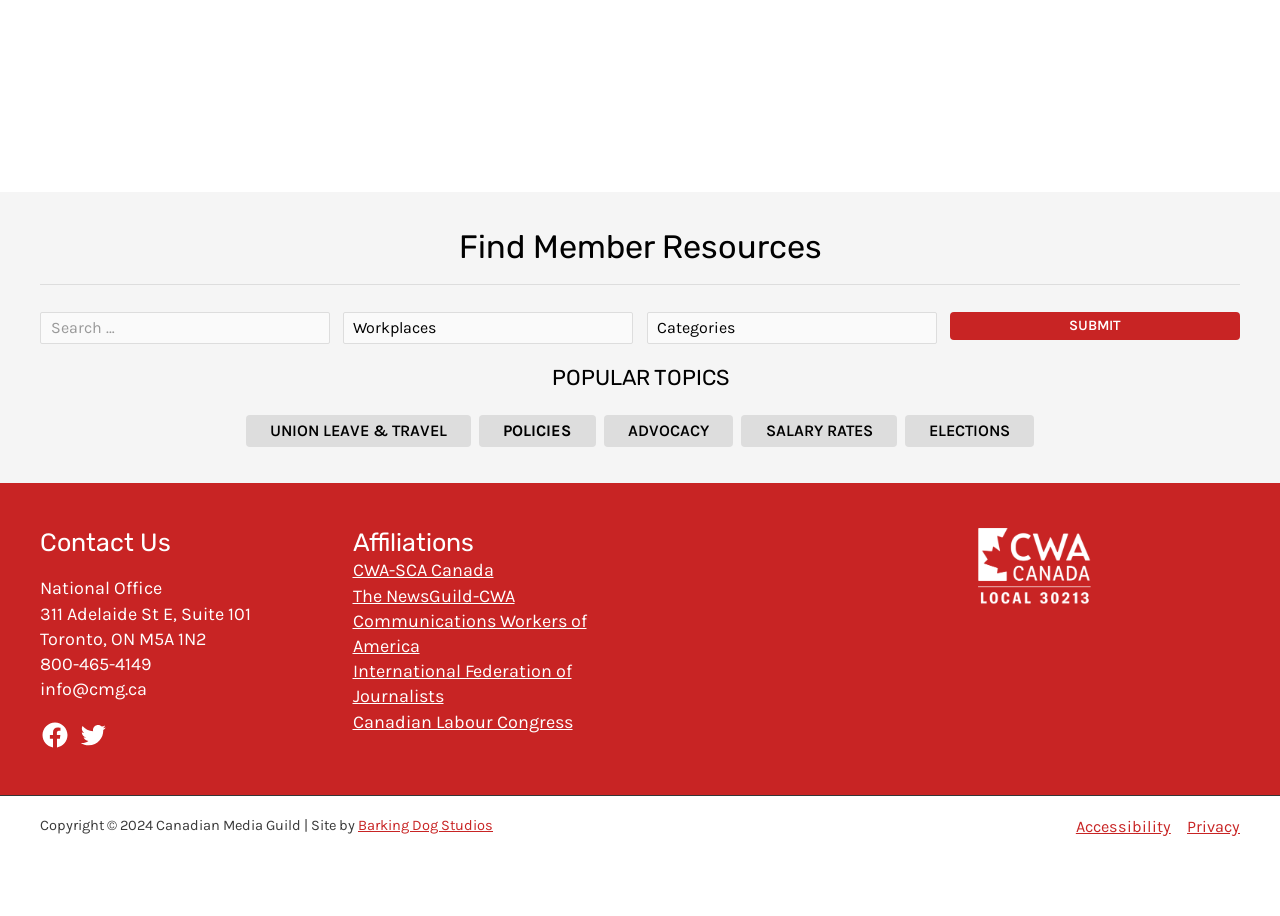Determine the bounding box coordinates for the element that should be clicked to follow this instruction: "Submit the form". The coordinates should be given as four float numbers between 0 and 1, in the format [left, top, right, bottom].

[0.742, 0.34, 0.969, 0.372]